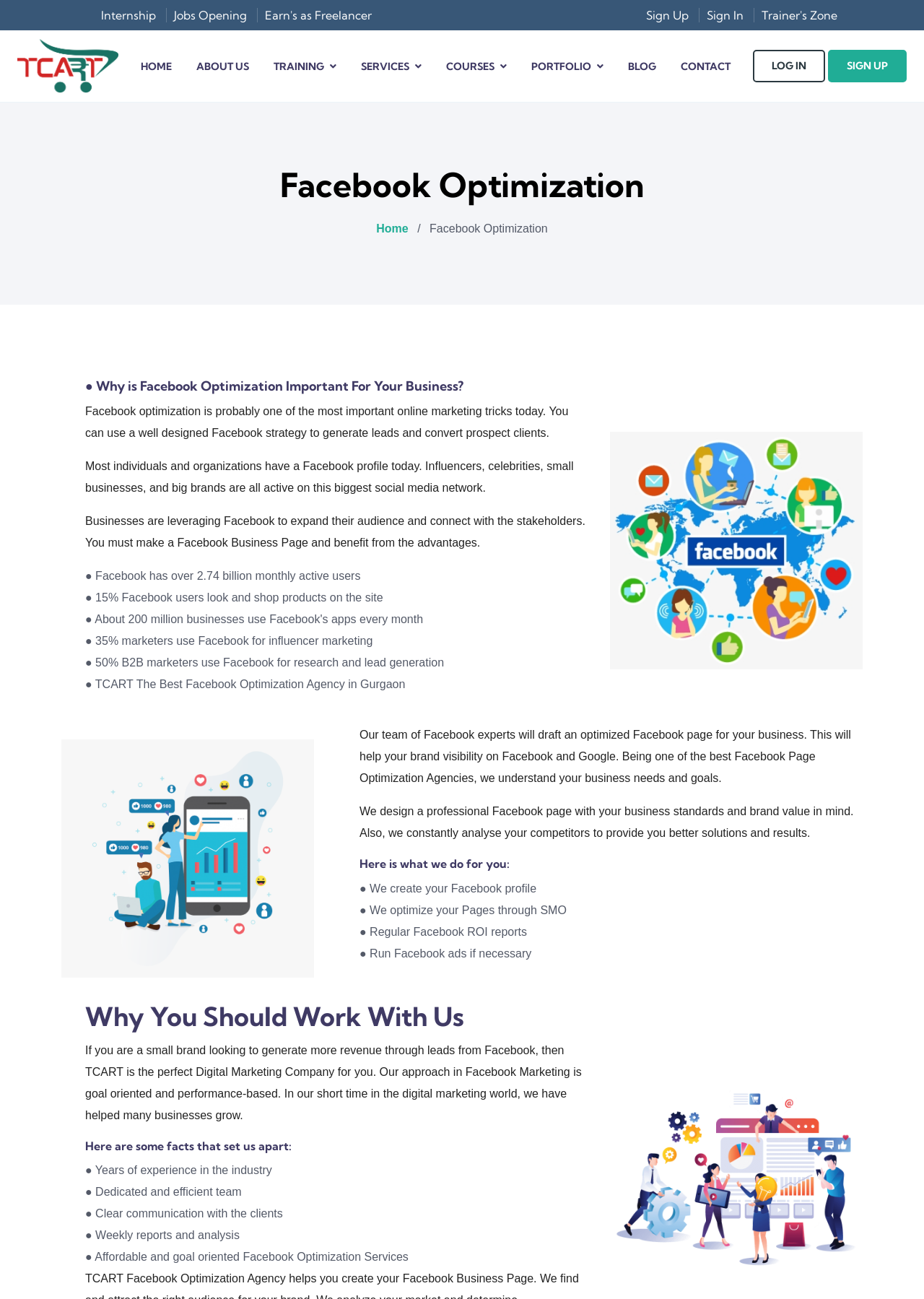What is the goal of TCART's Facebook Marketing approach?
Please give a detailed and elaborate explanation in response to the question.

I determined the answer by reading the content of the webpage, which mentions that TCART's approach in Facebook Marketing is goal-oriented and performance-based.